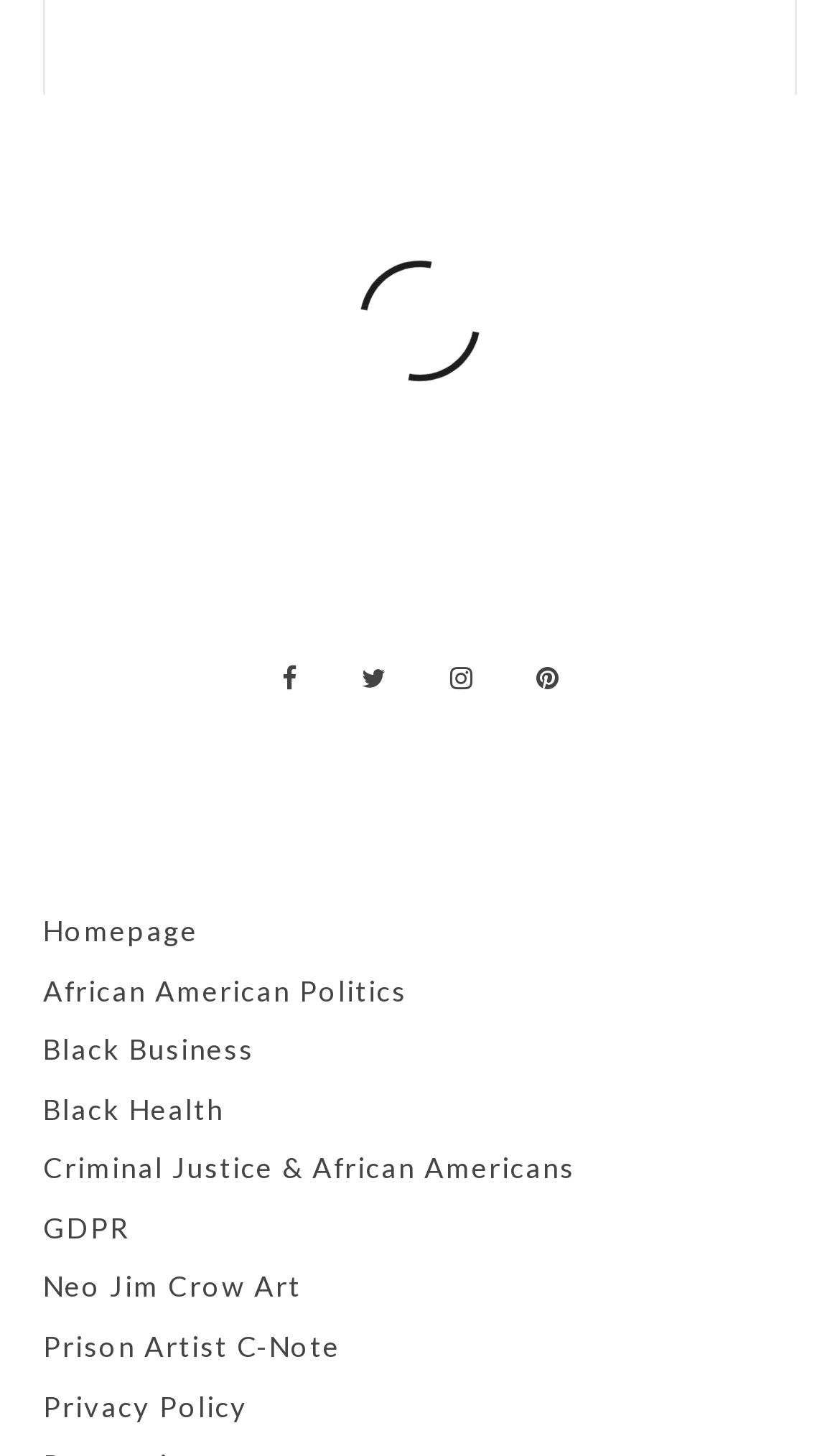How many categories are there in the menu?
Based on the content of the image, thoroughly explain and answer the question.

I counted the number of categories in the menu, which are Homepage, African American Politics, Black Business, Black Health, Criminal Justice & African Americans, GDPR, Neo Jim Crow Art, and Prison Artist C-Note, so there are 8 categories.